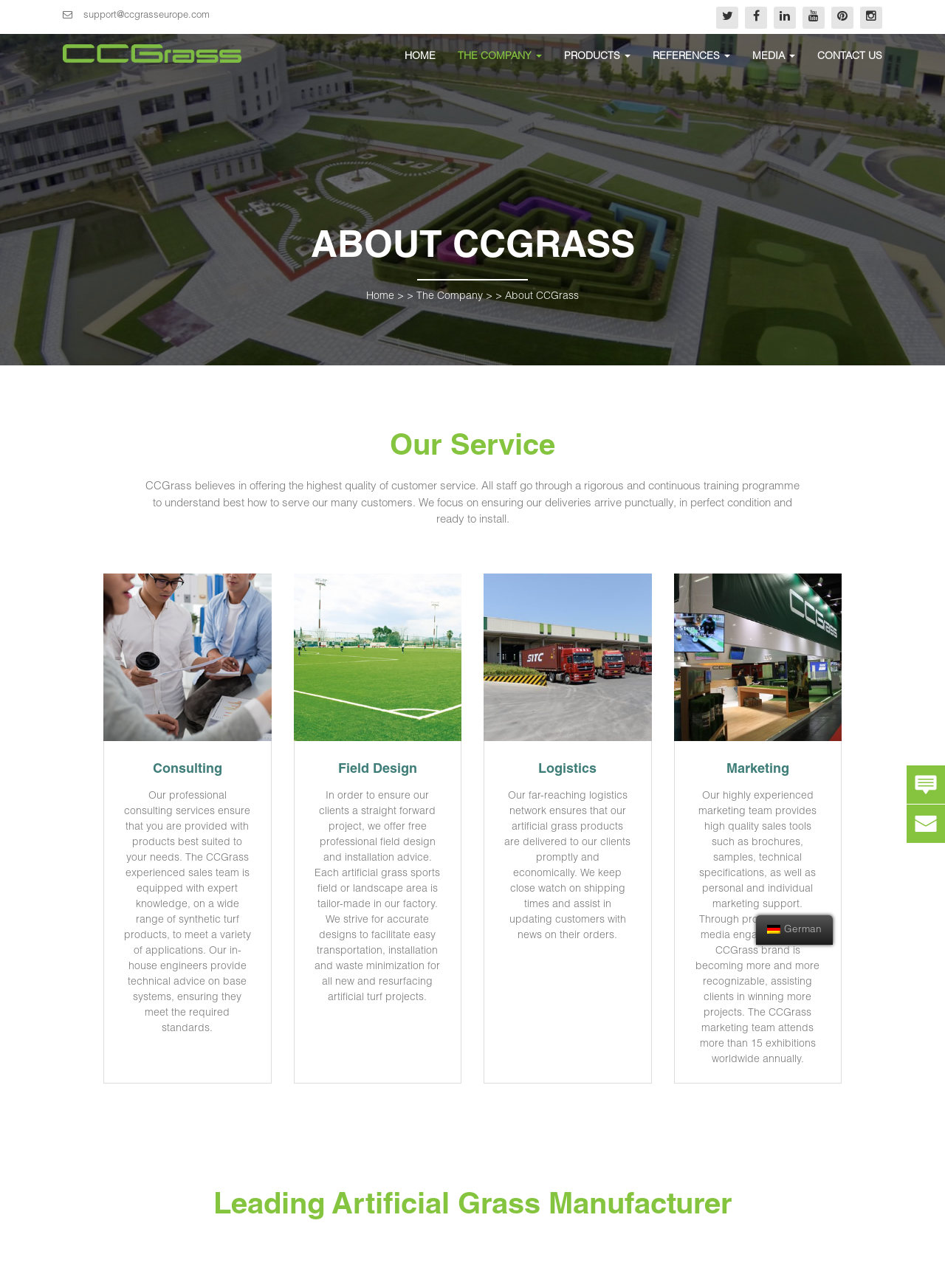What is the company name?
Give a one-word or short phrase answer based on the image.

CCGrass Europe